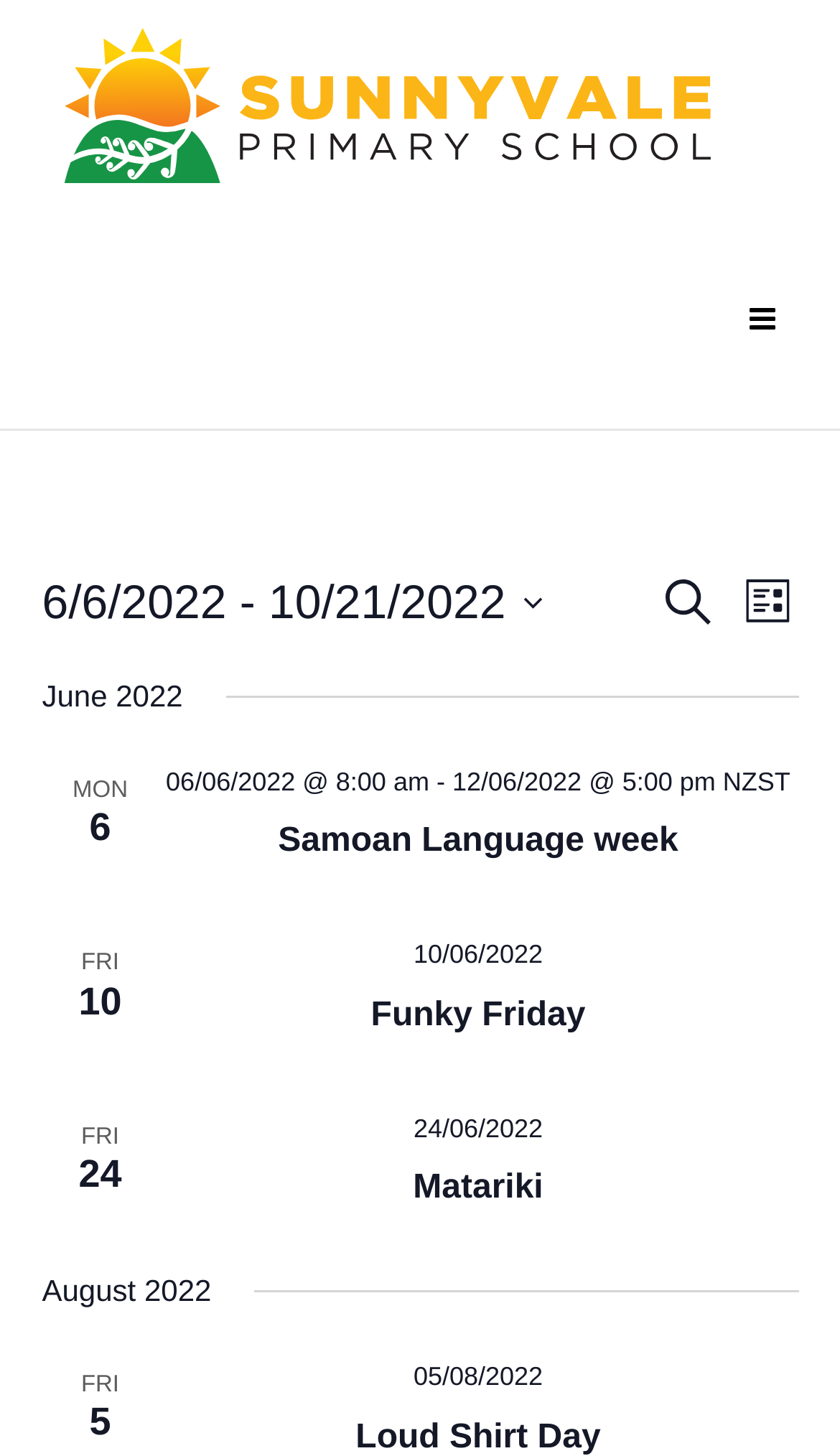How many event views are available?
Look at the screenshot and respond with a single word or phrase.

2